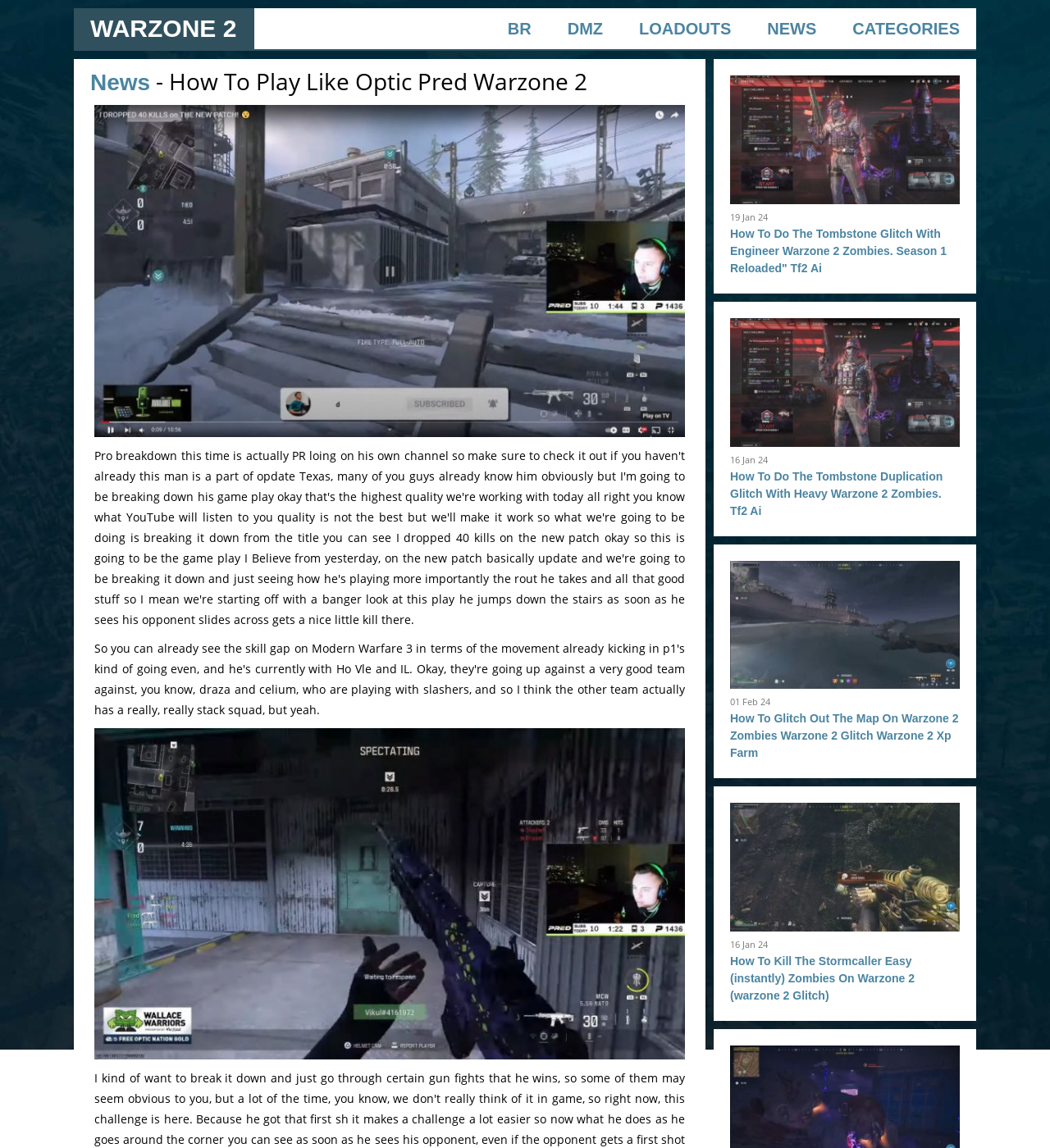From the image, can you give a detailed response to the question below:
What type of game is Warzone 2?

Based on the links and headings on the webpage, such as 'WARZONE 2', 'BR', and 'How To Play Like Optic Pred Warzone 2', it can be inferred that Warzone 2 is a Battle Royale game.